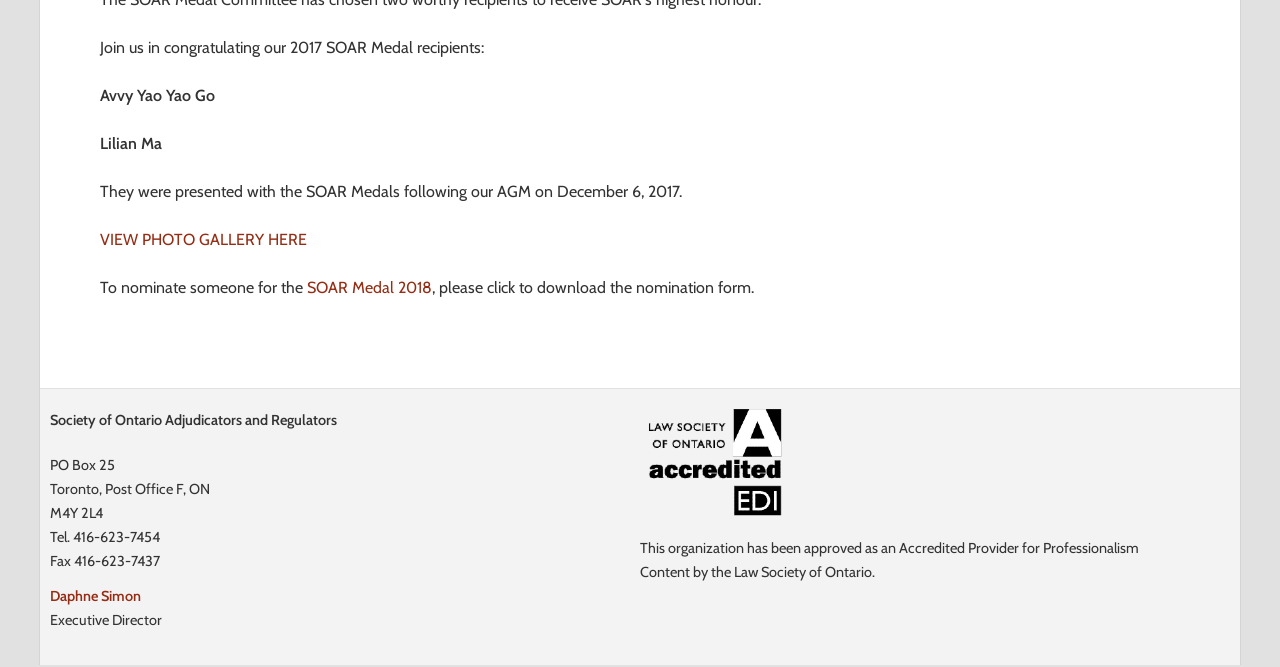Using the webpage screenshot and the element description Daphne Simon, determine the bounding box coordinates. Specify the coordinates in the format (top-left x, top-left y, bottom-right x, bottom-right y) with values ranging from 0 to 1.

[0.039, 0.88, 0.11, 0.907]